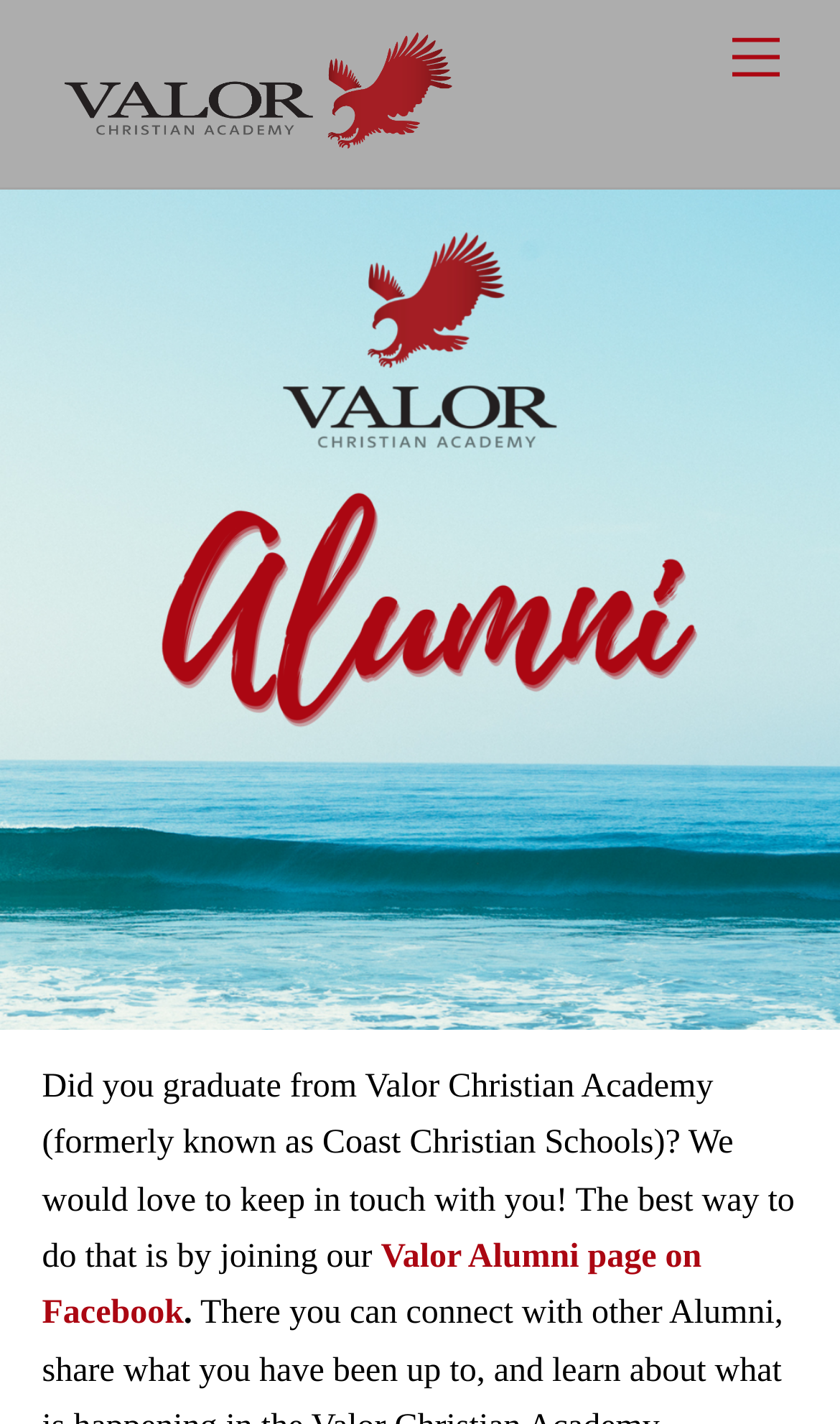What is the main content area of the page?
Using the image, provide a concise answer in one word or a short phrase.

The entire page